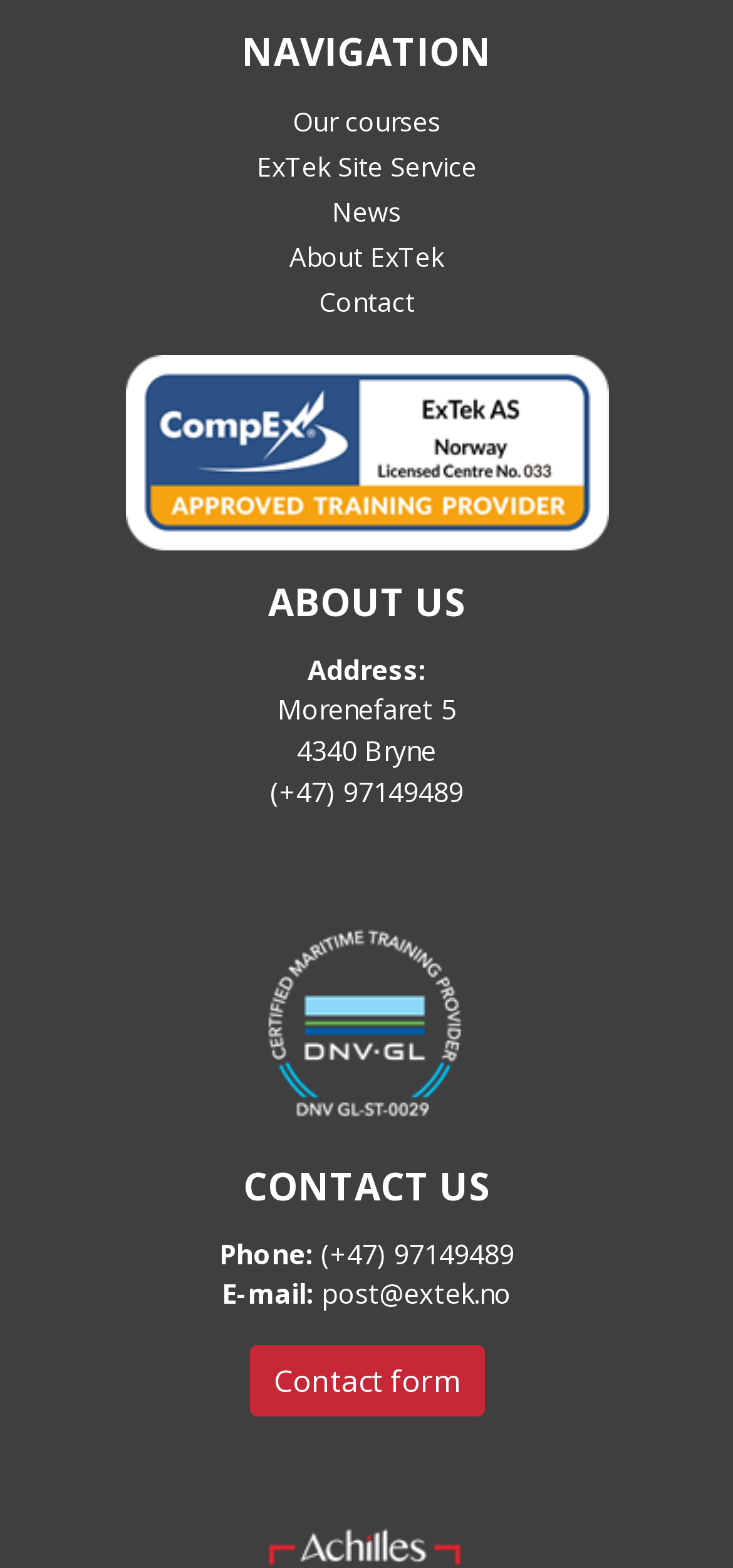How many main sections are there in the webpage?
Using the information presented in the image, please offer a detailed response to the question.

There are three main sections in the webpage, namely 'NAVIGATION', 'ABOUT US', and 'CONTACT US', each with its own set of sub-elements and information.